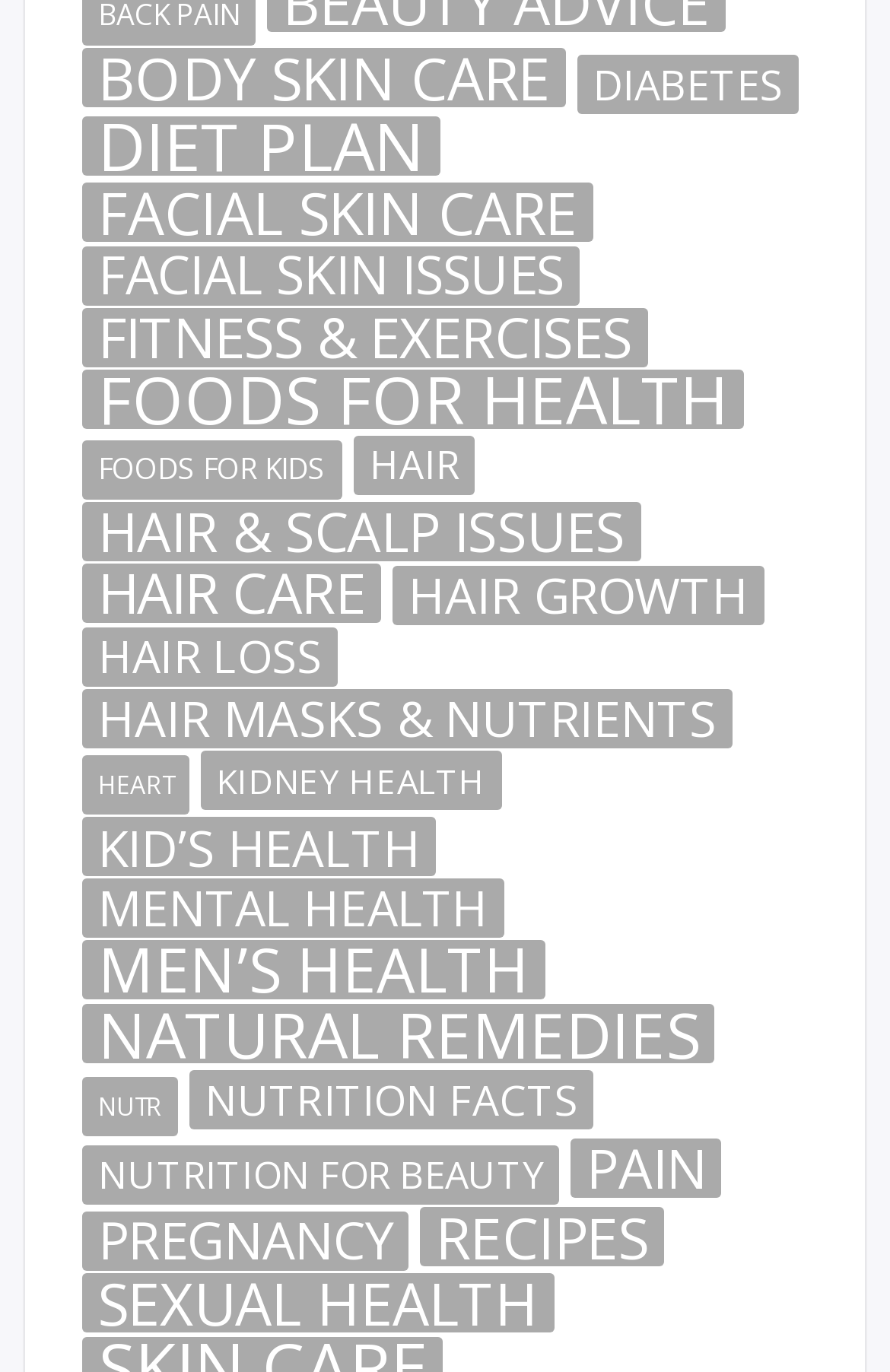Use a single word or phrase to answer the question: What is the main category of 'Body Skin Care'?

Body